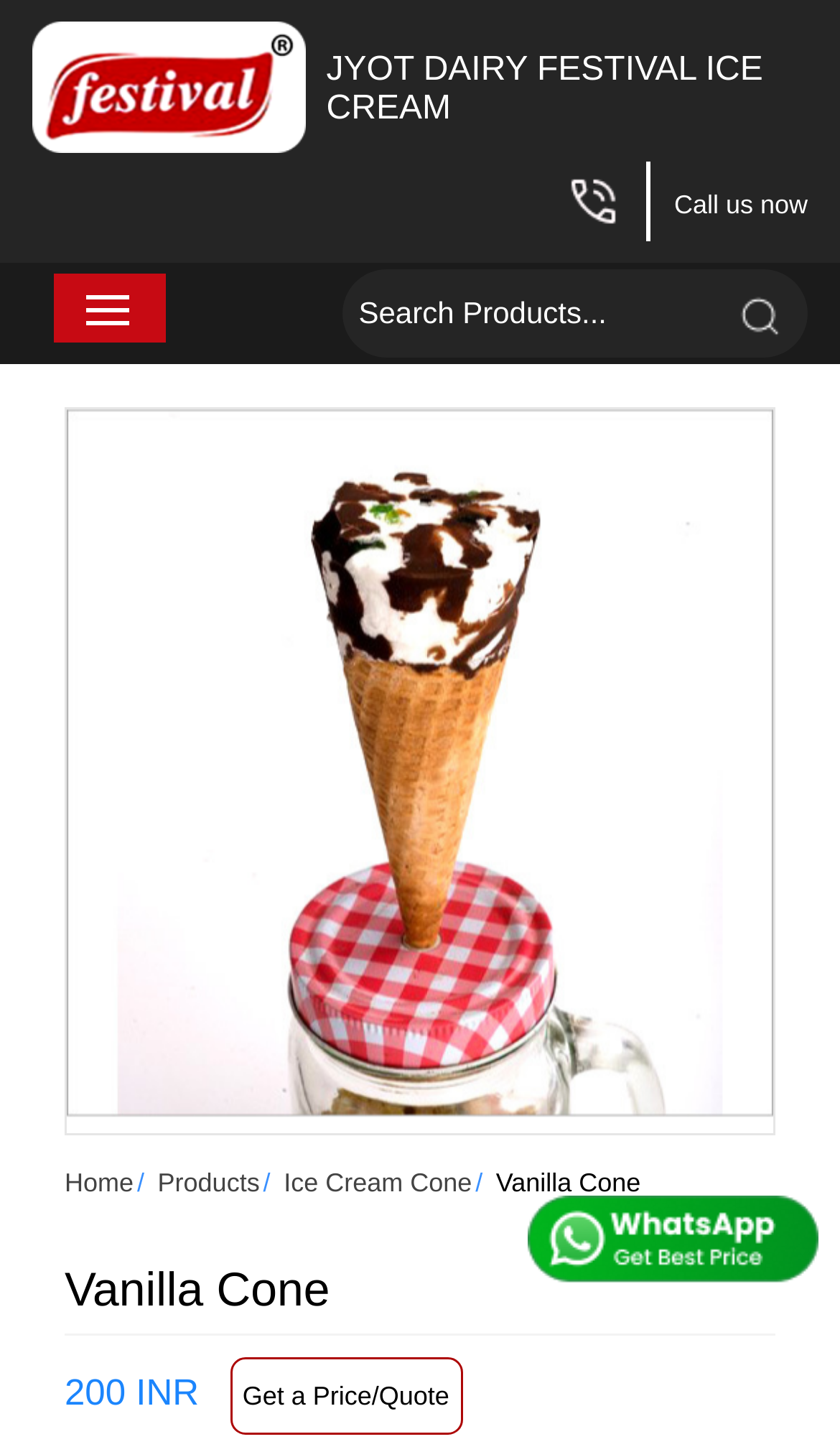Provide the bounding box coordinates of the HTML element this sentence describes: "Products". The bounding box coordinates consist of four float numbers between 0 and 1, i.e., [left, top, right, bottom].

[0.188, 0.804, 0.309, 0.825]